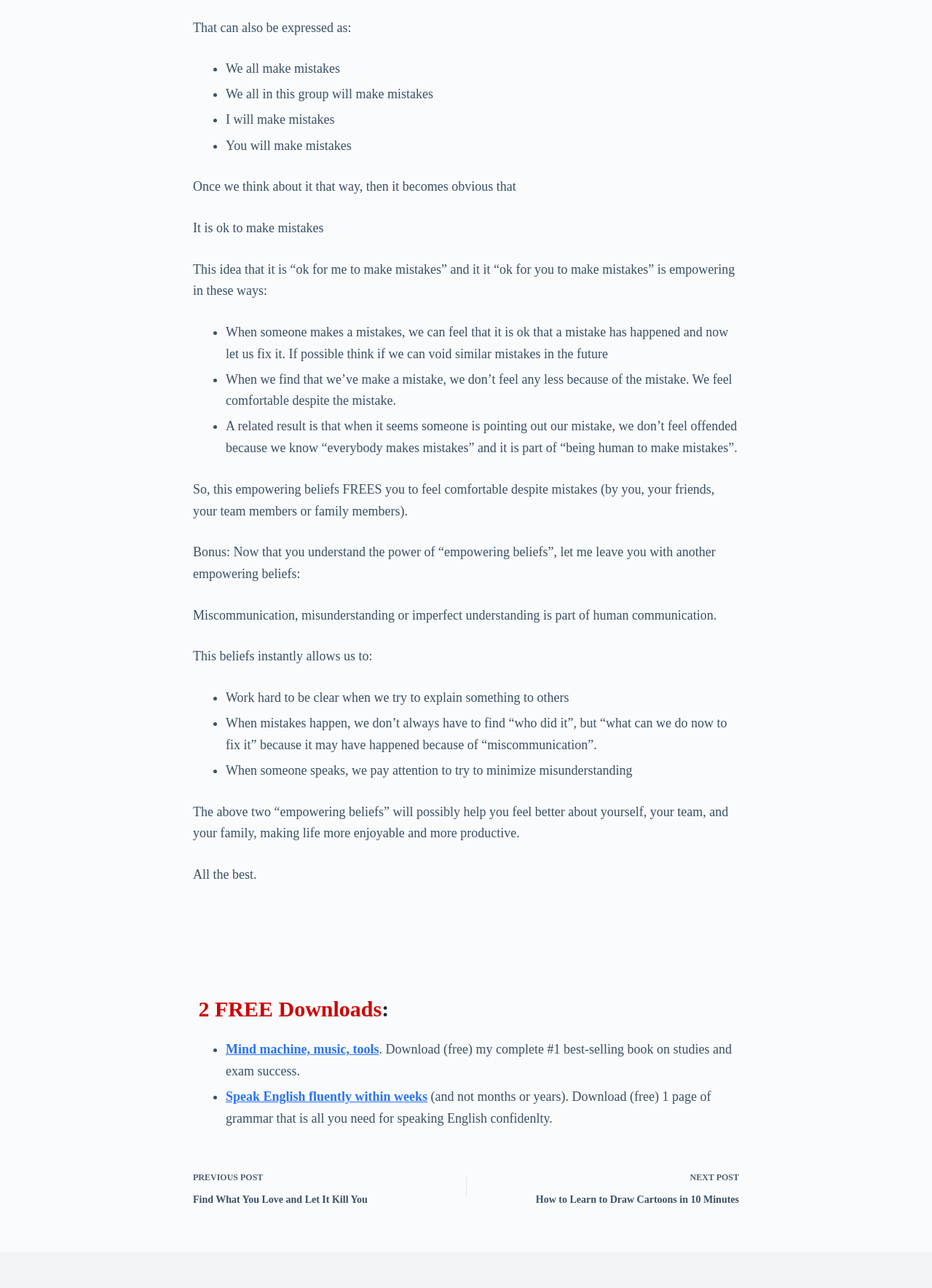Locate the bounding box for the described UI element: "Mind machine, music, tools". Ensure the coordinates are four float numbers between 0 and 1, formatted as [left, top, right, bottom].

[0.242, 0.809, 0.407, 0.82]